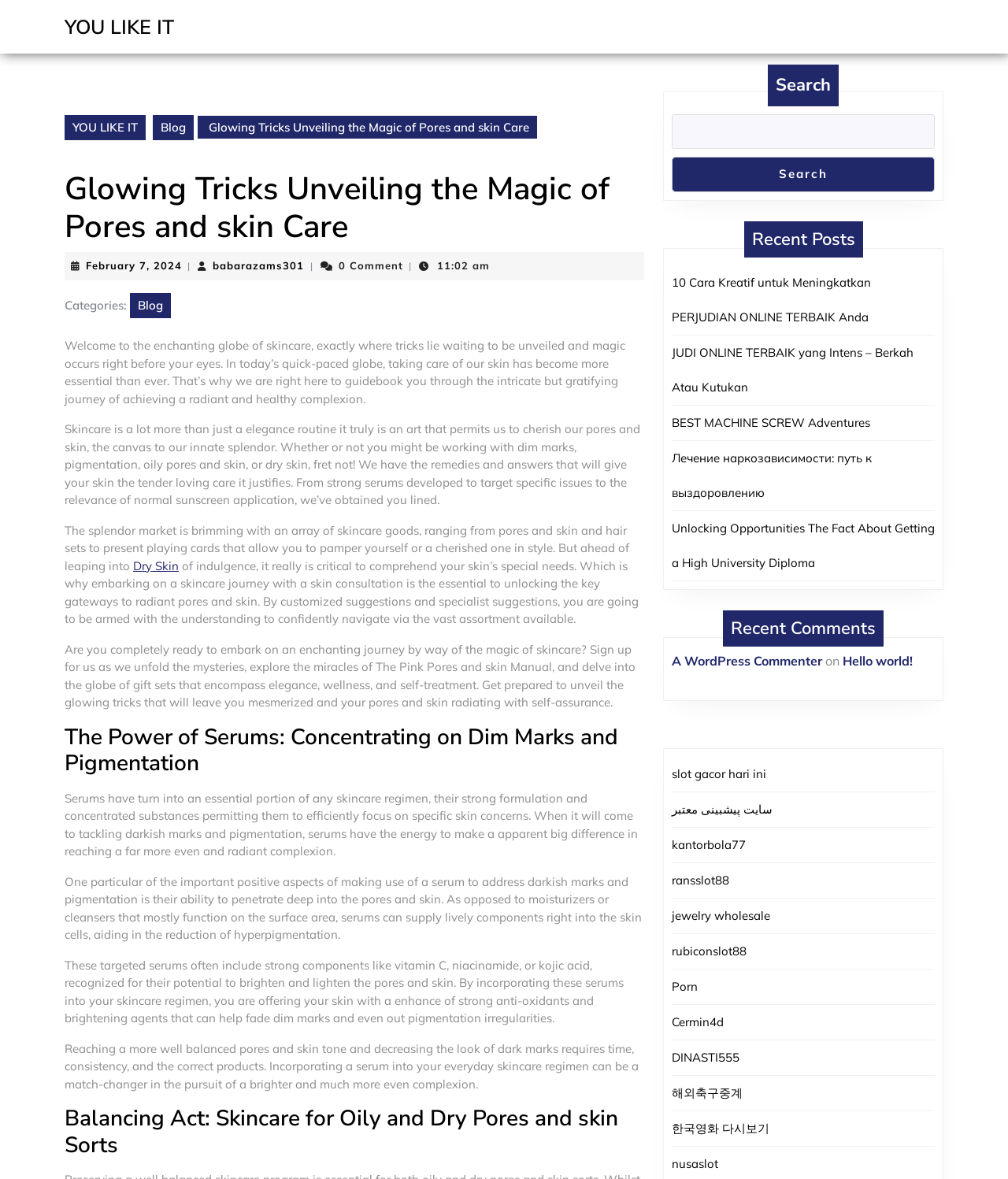Reply to the question with a brief word or phrase: How many comments are listed on this webpage?

10